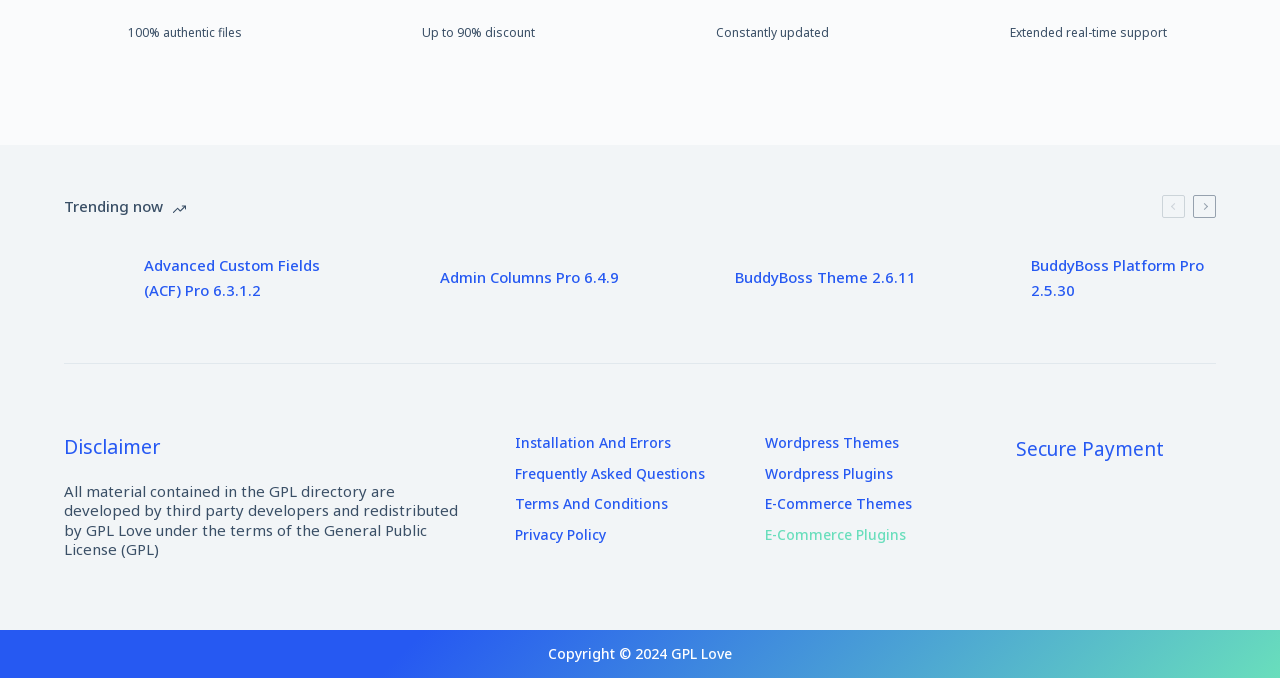Please give the bounding box coordinates of the area that should be clicked to fulfill the following instruction: "Go to Wordpress Themes". The coordinates should be in the format of four float numbers from 0 to 1, i.e., [left, top, right, bottom].

[0.588, 0.447, 0.764, 0.474]